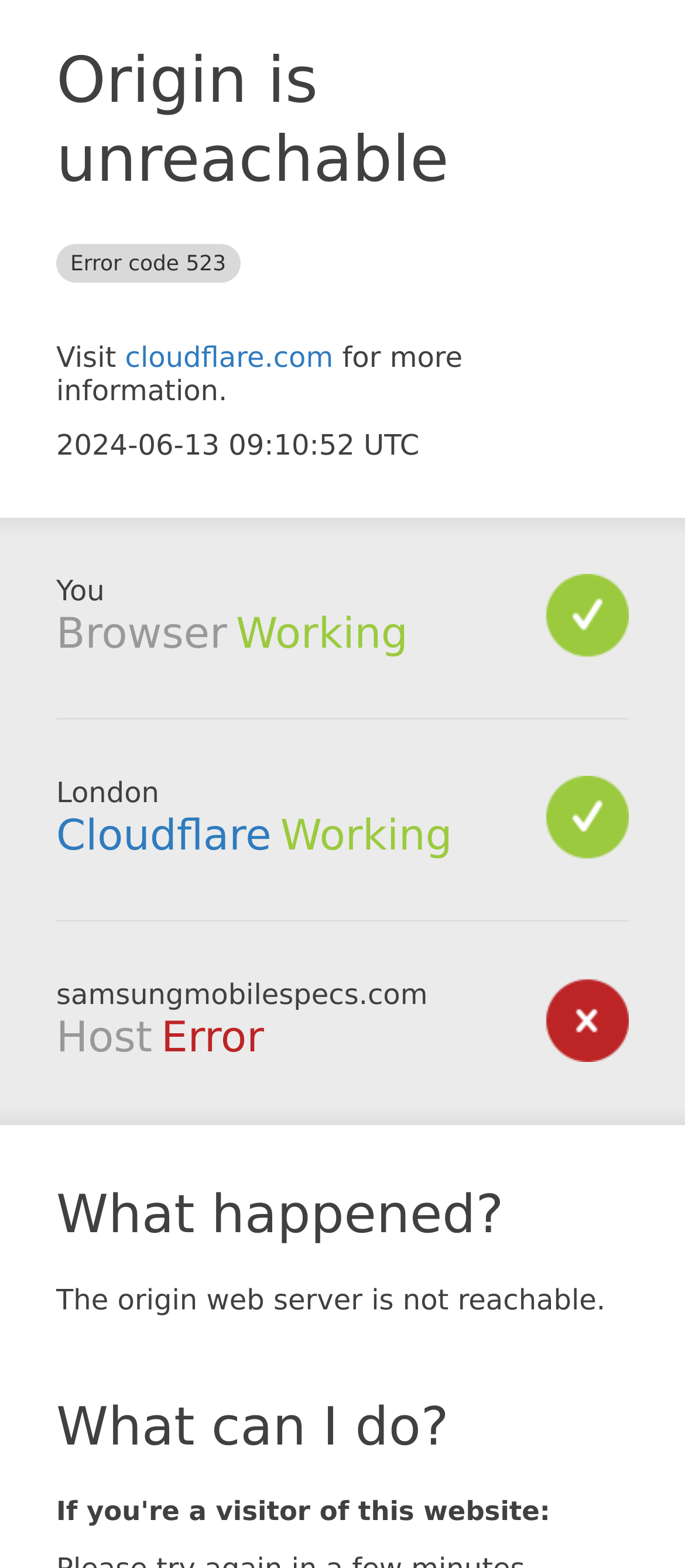What is the reason for the error?
Analyze the image and provide a thorough answer to the question.

The reason for the error is mentioned in the text 'The origin web server is not reachable.' which is located below the heading 'What happened?' on the webpage.